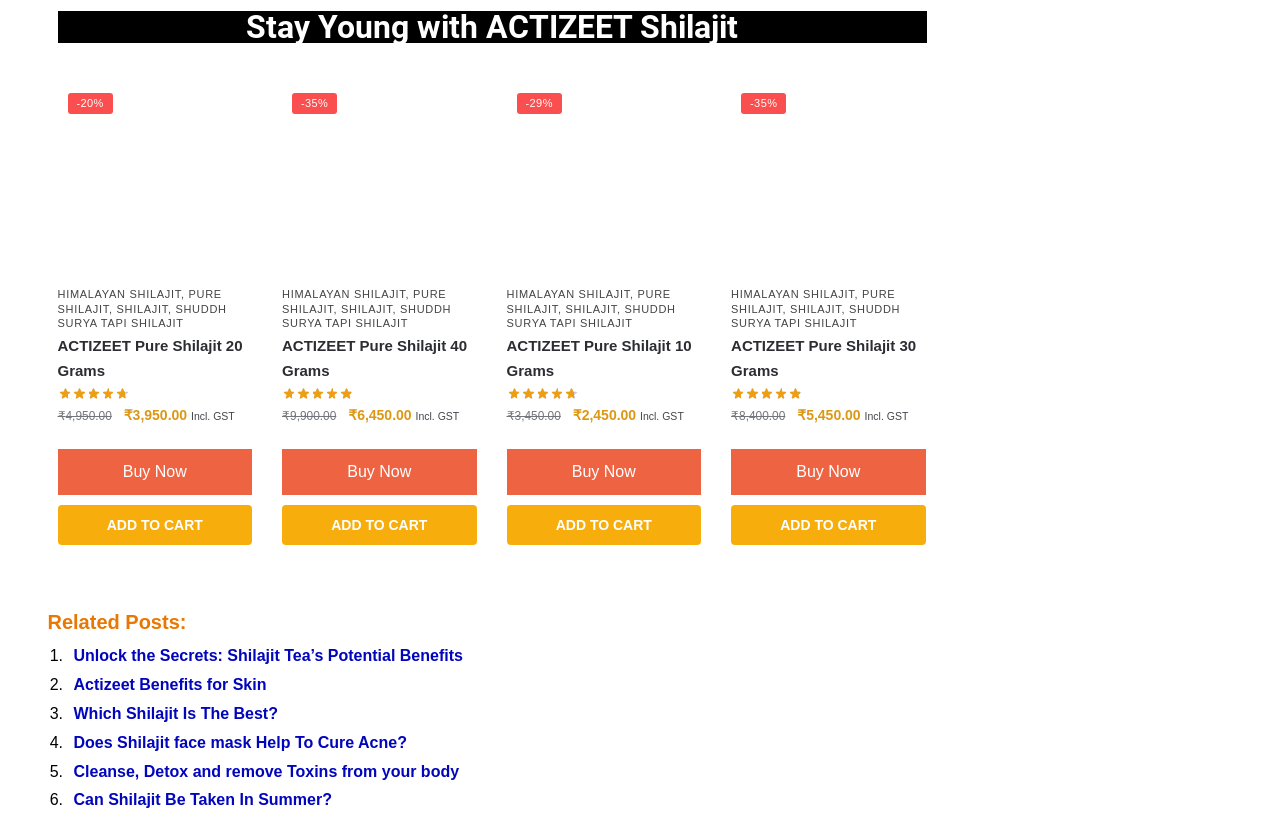Can you show the bounding box coordinates of the region to click on to complete the task described in the instruction: "Click on the 'ACTIZEET Pure Shilajit 40 Grams' link"?

[0.22, 0.397, 0.372, 0.457]